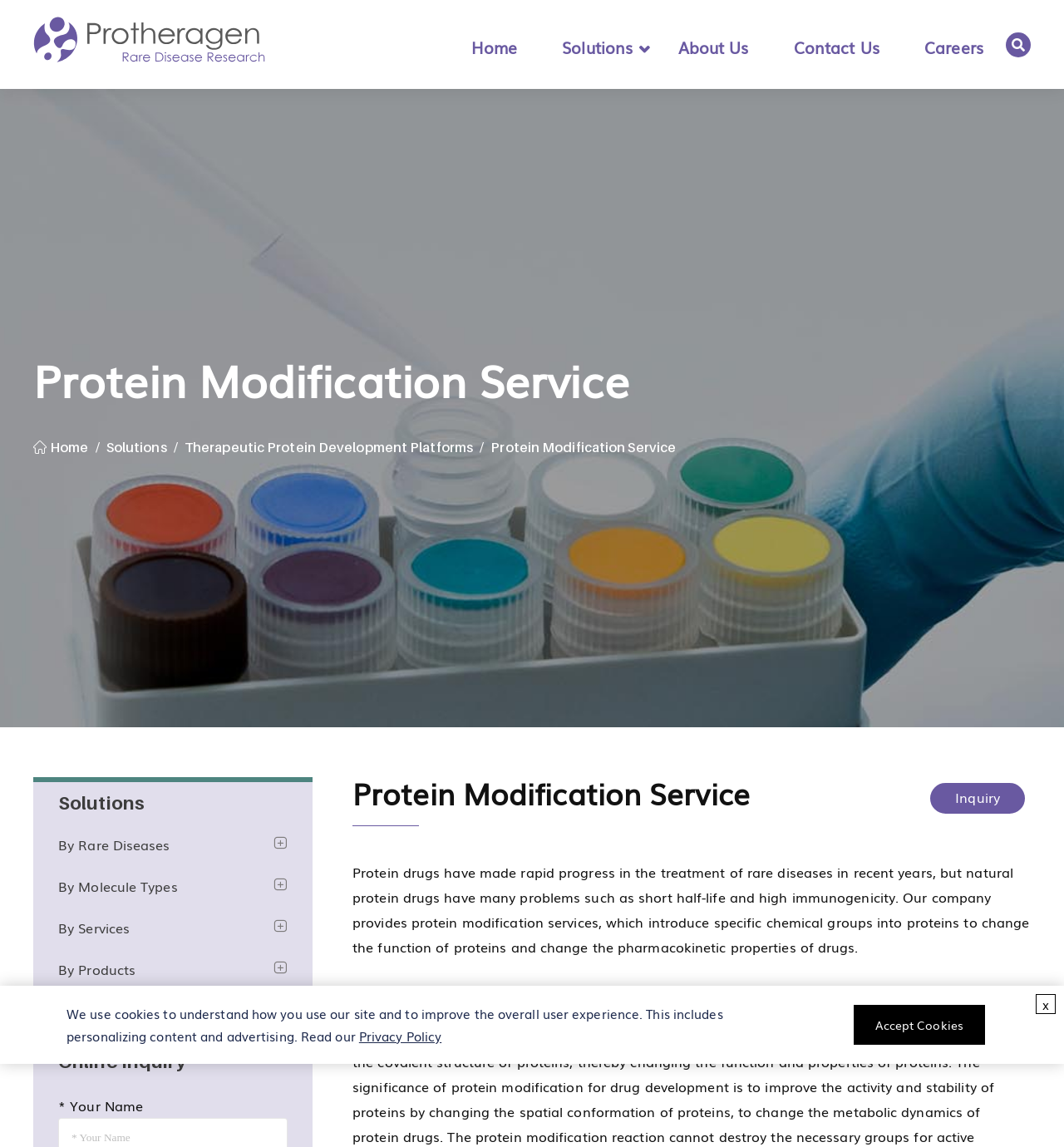Can you provide the bounding box coordinates for the element that should be clicked to implement the instruction: "Click the logo"?

[0.031, 0.013, 0.266, 0.065]